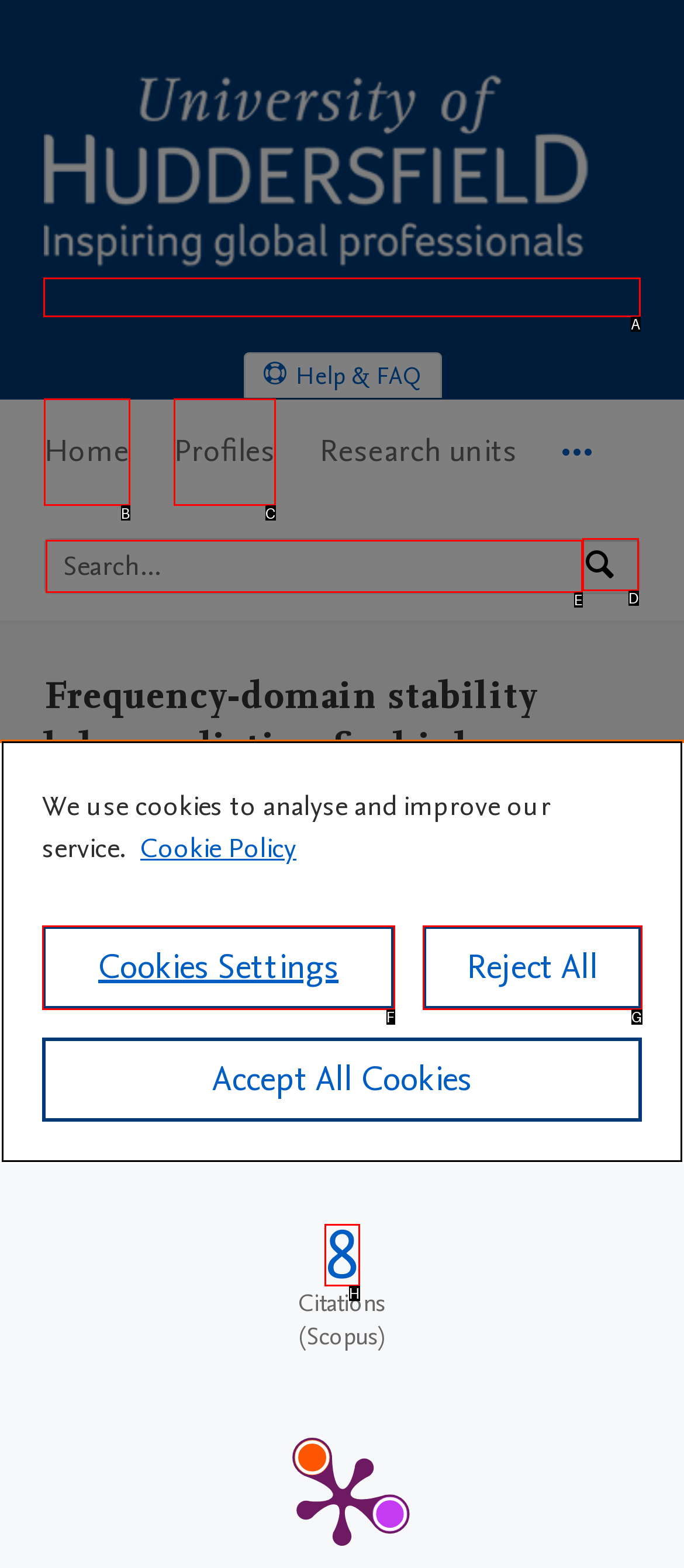Identify the correct UI element to click to follow this instruction: Go to University of Huddersfield Research Portal Home
Respond with the letter of the appropriate choice from the displayed options.

A